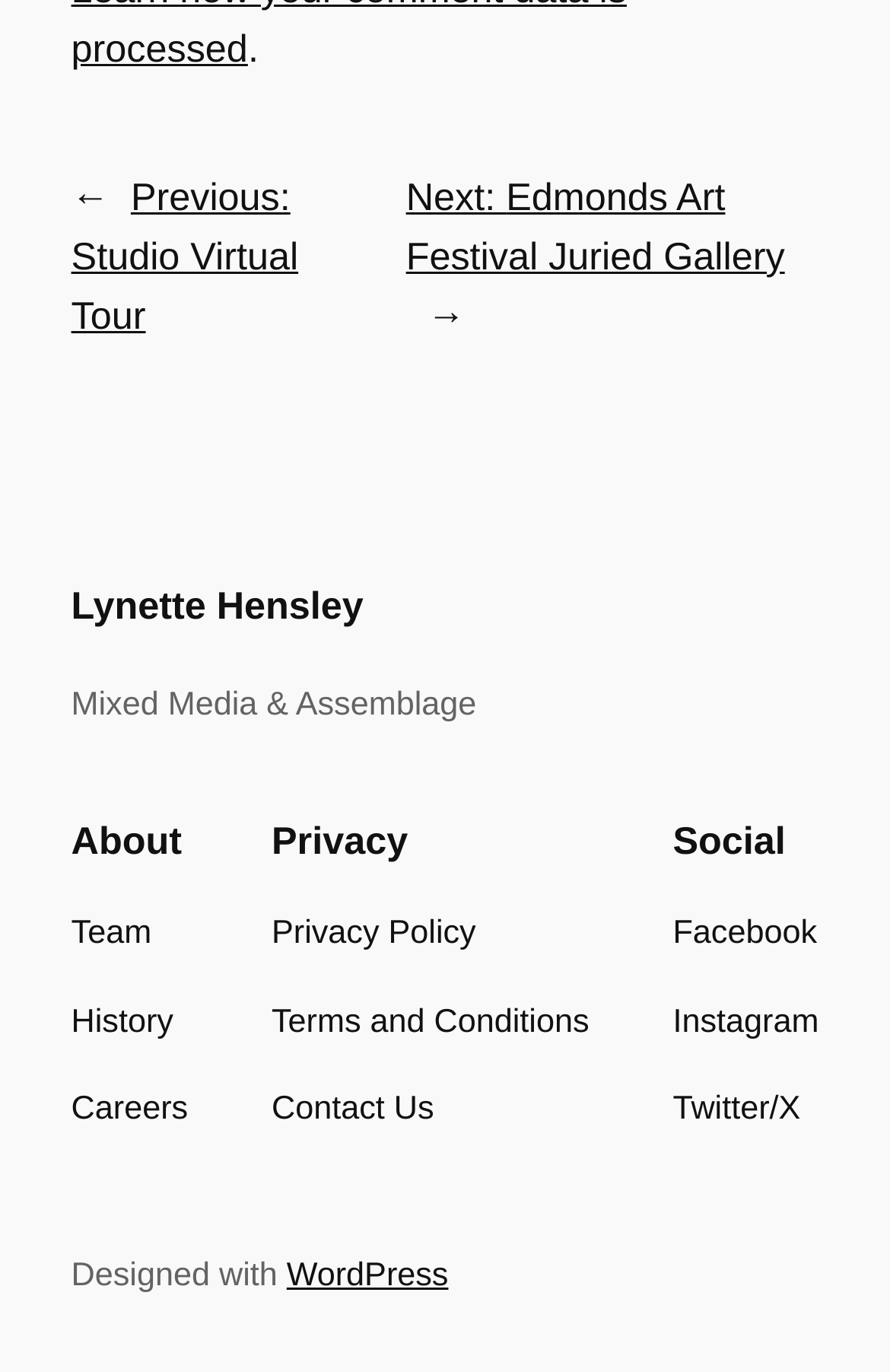Identify the bounding box for the element characterized by the following description: "Privacy Policy".

[0.305, 0.663, 0.535, 0.7]